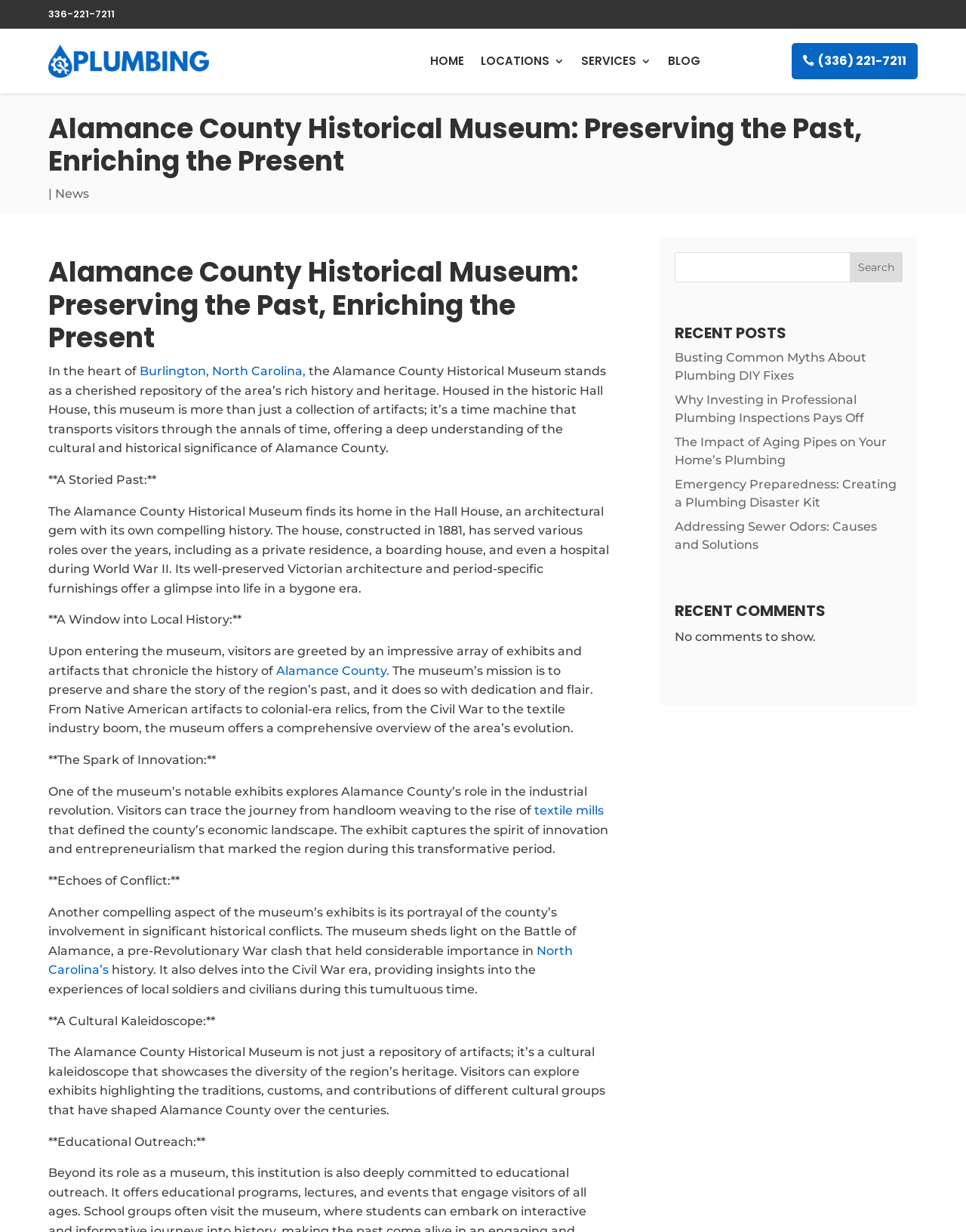Create an elaborate caption that covers all aspects of the webpage.

The webpage is about the Alamance County Historical Museum, located in Burlington, North Carolina. At the top, there is a phone number "336-221-7211" and a navigation menu with links to "HOME", "LOCATIONS", "SERVICES", and "BLOG". Below the navigation menu, there is a heading that repeats the title of the webpage, "Alamance County Historical Museum: Preserving the Past, Enriching the Present".

The main content of the webpage is divided into several sections. The first section introduces the museum, describing it as a cherished repository of the area's rich history and heritage. The text explains that the museum is housed in the historic Hall House, which has its own compelling history.

The next section, "**A Storied Past:**", provides more information about the Hall House, including its architectural style and past uses. This is followed by "**A Window into Local History:**", which describes the museum's exhibits and artifacts that chronicle the history of Alamance County.

The subsequent sections, "**The Spark of Innovation:**", "**Echoes of Conflict:**", and "**A Cultural Kaleidoscope:**", delve into specific aspects of the museum's exhibits, including the industrial revolution, historical conflicts, and the cultural diversity of the region.

On the right side of the webpage, there is a search bar with a button labeled "Search". Below the search bar, there are headings for "RECENT POSTS" and "RECENT COMMENTS". The "RECENT POSTS" section lists five links to blog articles, while the "RECENT COMMENTS" section indicates that there are no comments to show.

Throughout the webpage, there are several links to specific topics, such as "Alamance County", "textile mills", and "North Carolina's history". The overall layout of the webpage is organized and easy to navigate, with clear headings and concise text.